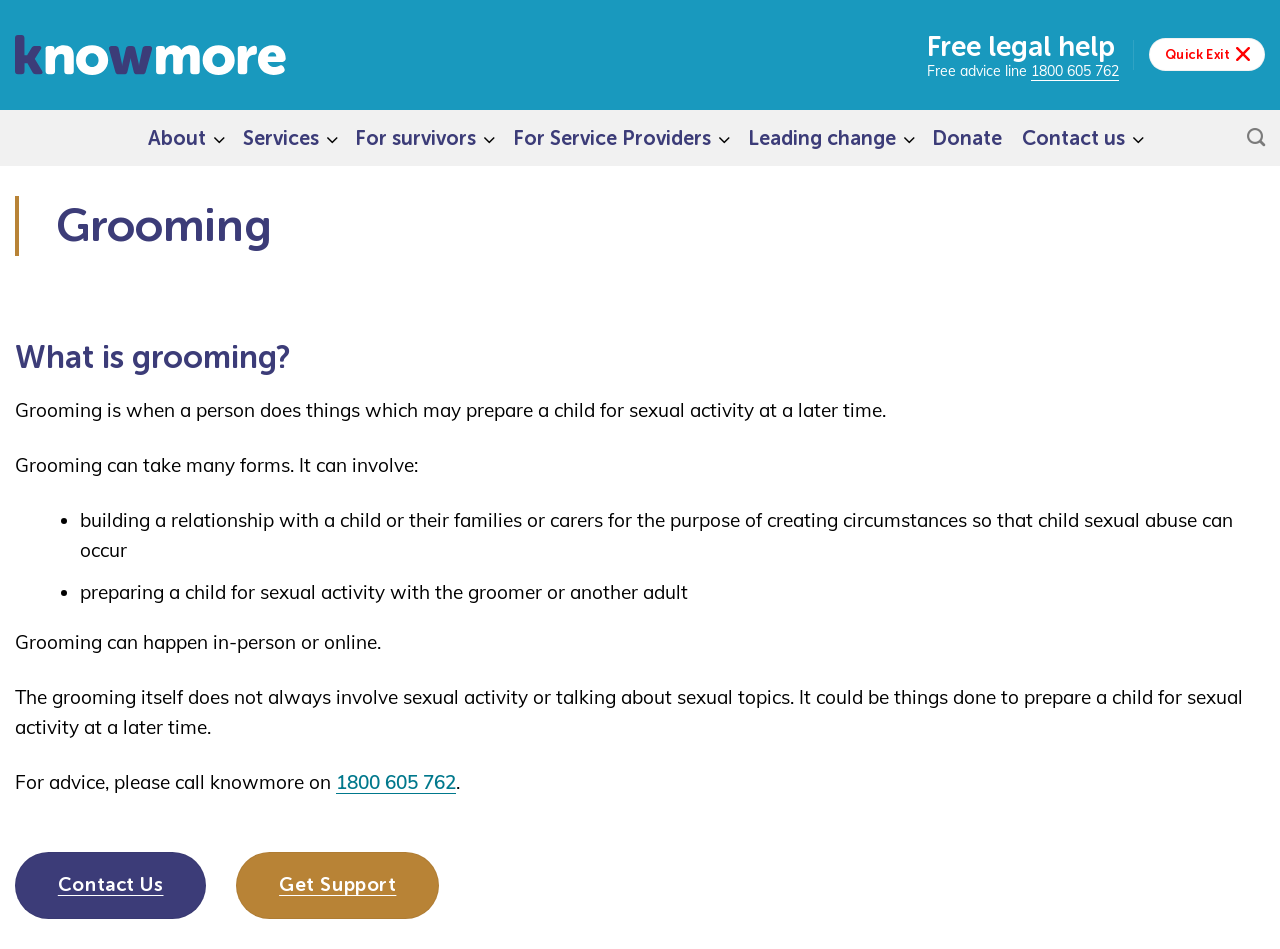Pinpoint the bounding box coordinates for the area that should be clicked to perform the following instruction: "Click the 'About' link".

[0.104, 0.116, 0.165, 0.175]